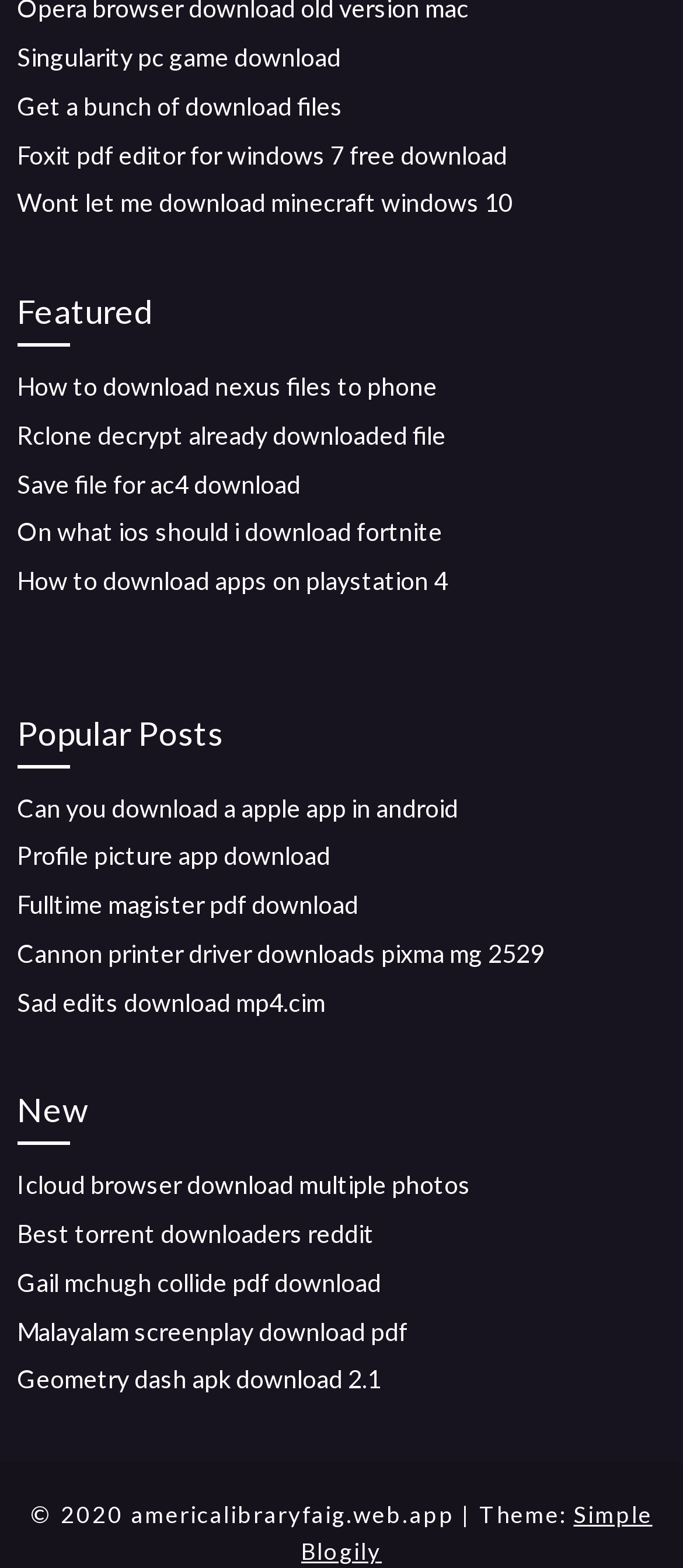Pinpoint the bounding box coordinates of the clickable area necessary to execute the following instruction: "Download Singularity PC game". The coordinates should be given as four float numbers between 0 and 1, namely [left, top, right, bottom].

[0.025, 0.027, 0.499, 0.046]